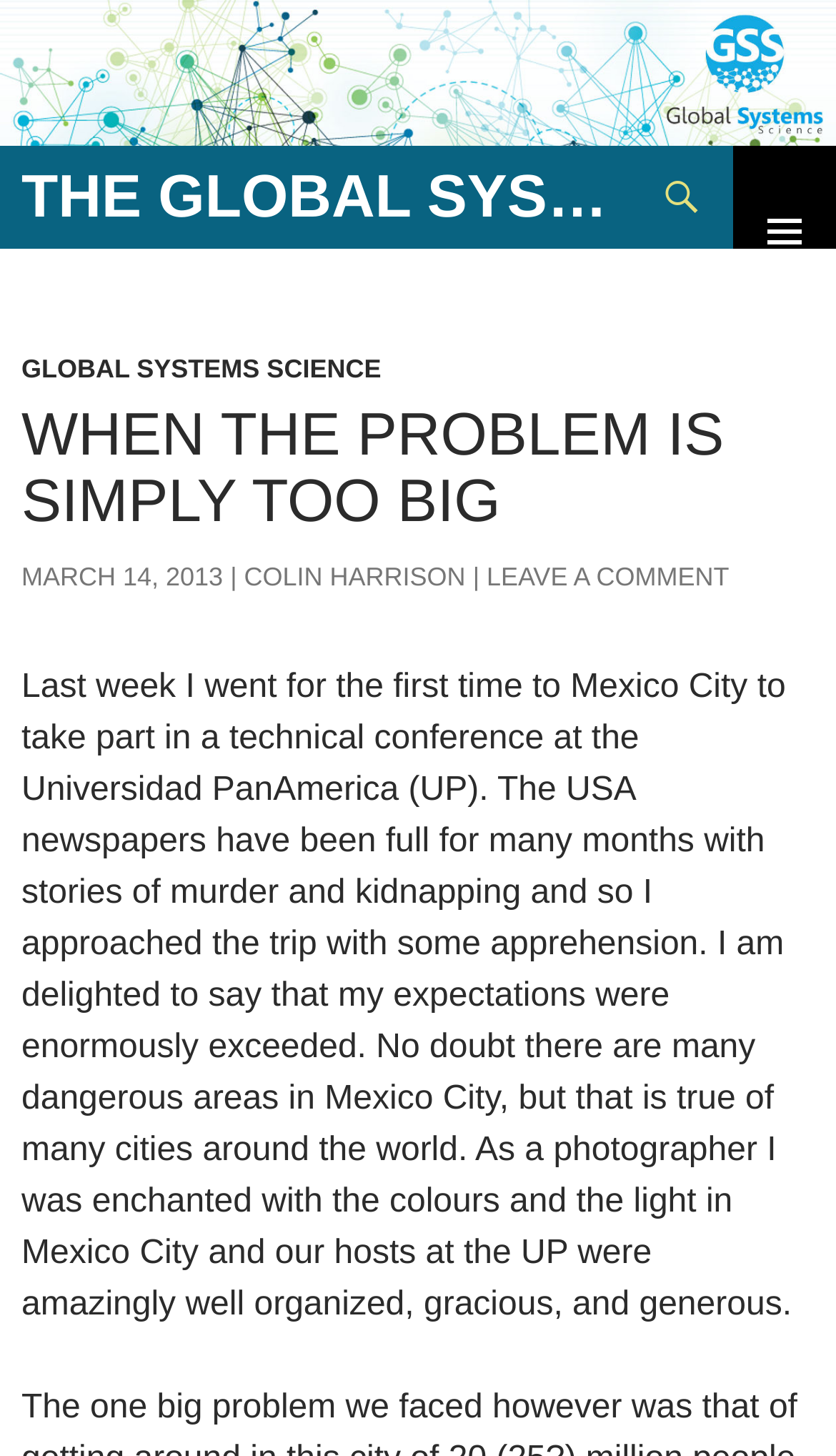Locate the bounding box for the described UI element: "alt="The Global Systems Science Blog"". Ensure the coordinates are four float numbers between 0 and 1, formatted as [left, top, right, bottom].

[0.0, 0.037, 1.0, 0.062]